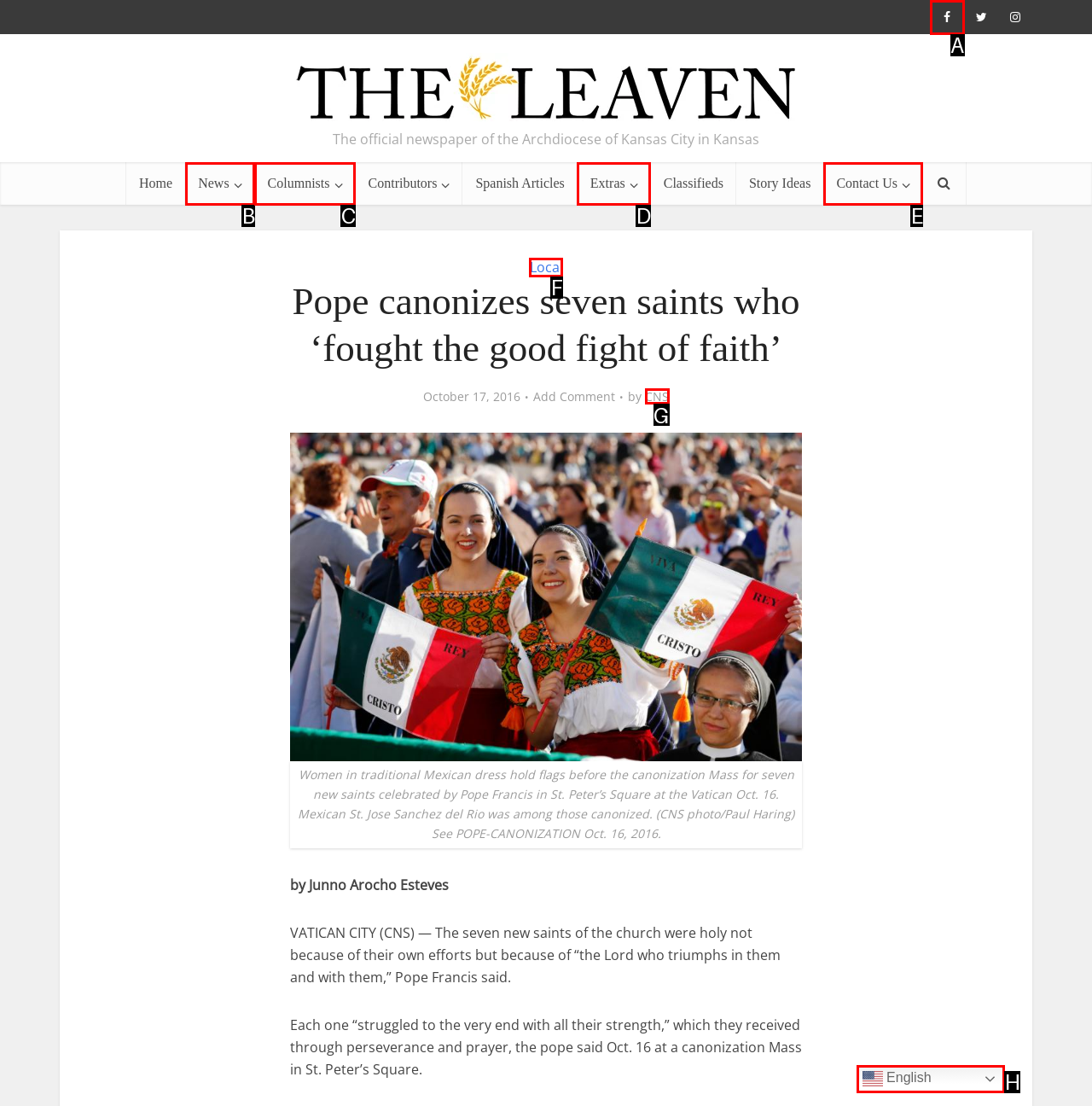Match the element description to one of the options: Local
Respond with the corresponding option's letter.

F